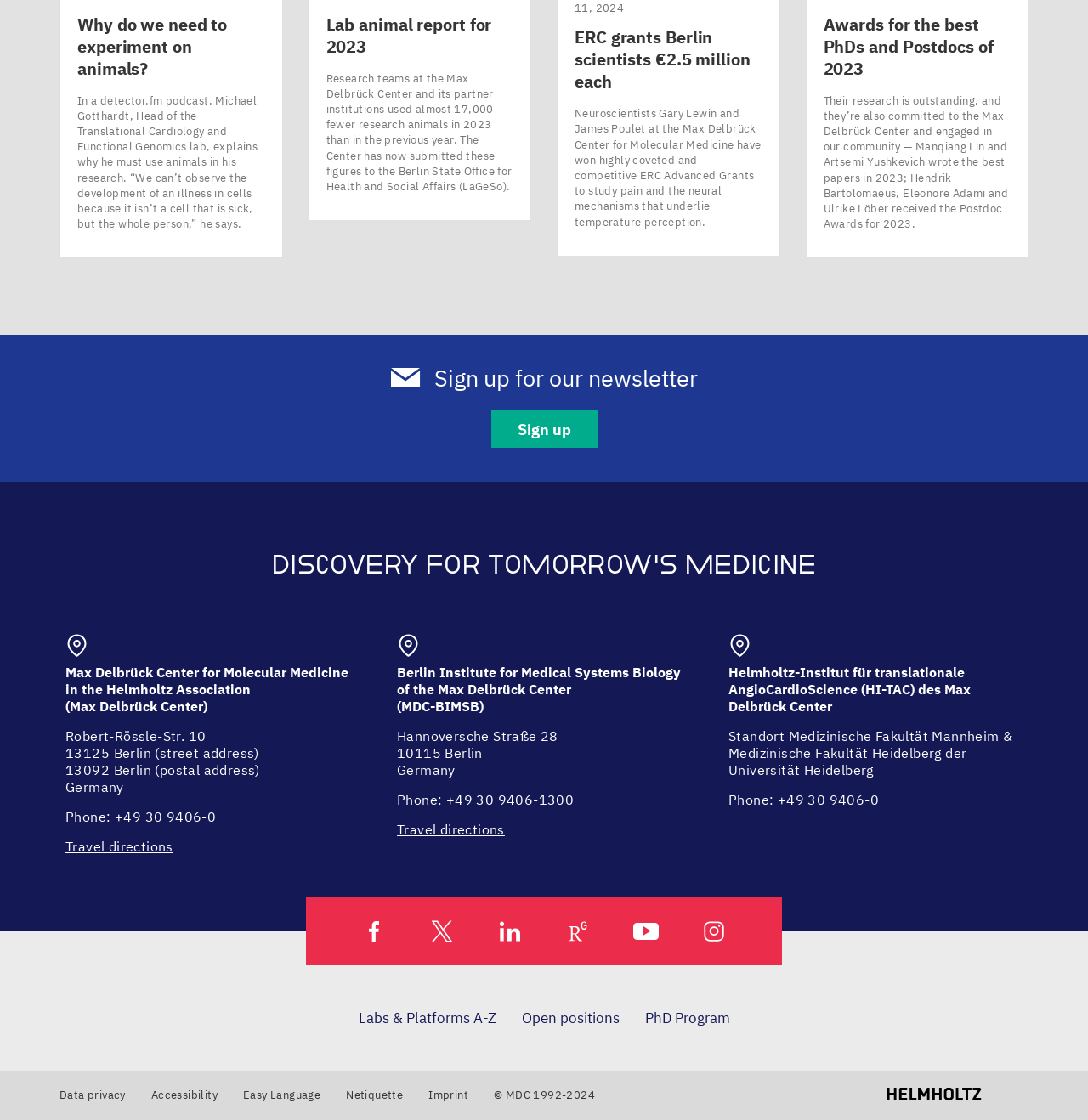What is the name of the institute mentioned in the third article?
Please use the image to provide a one-word or short phrase answer.

Helmholtz-Institut für translationale AngioCardioScience (HI-TAC)